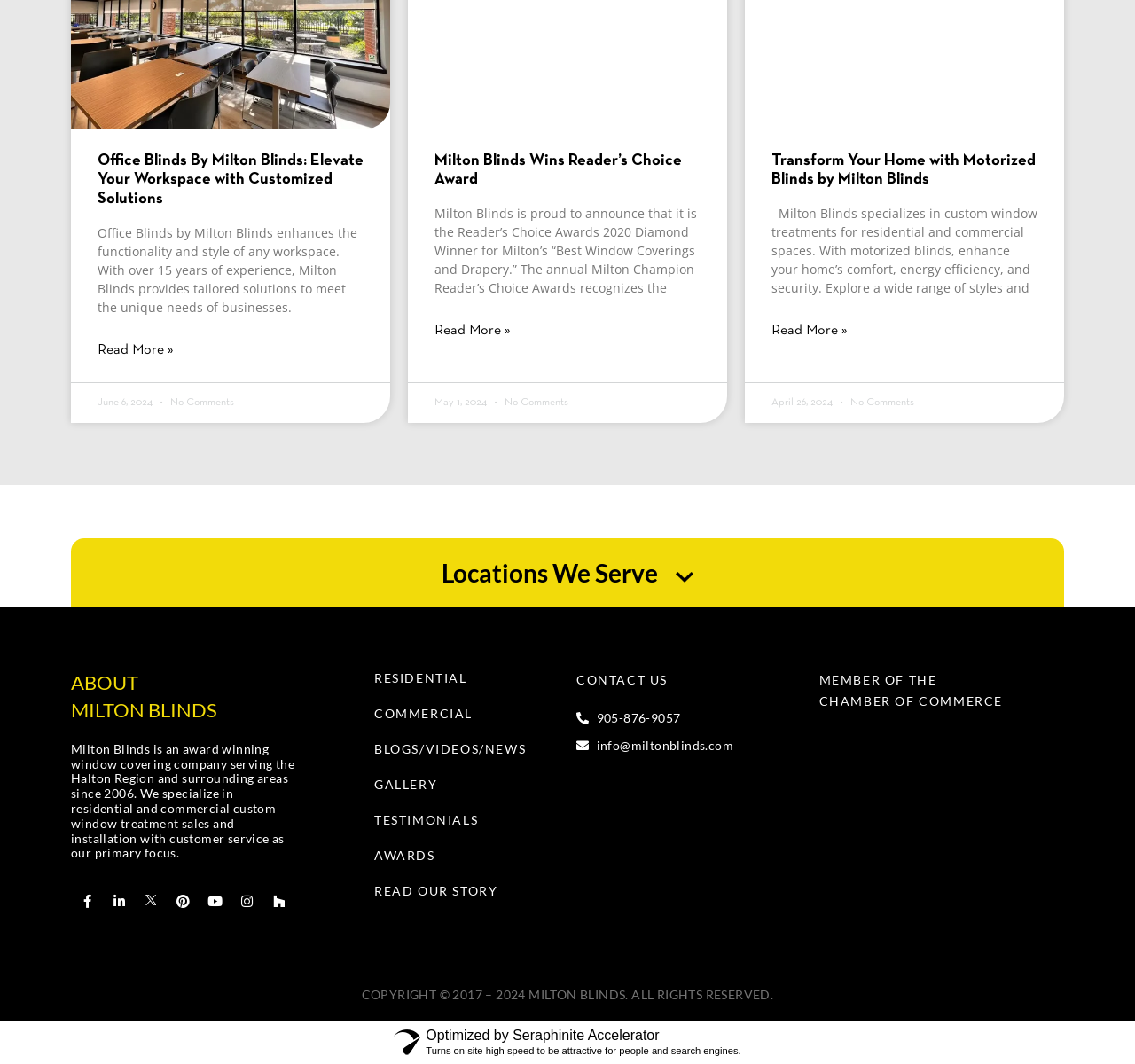Answer the question in one word or a short phrase:
What is the social media platform represented by the icon ?

Linkedin